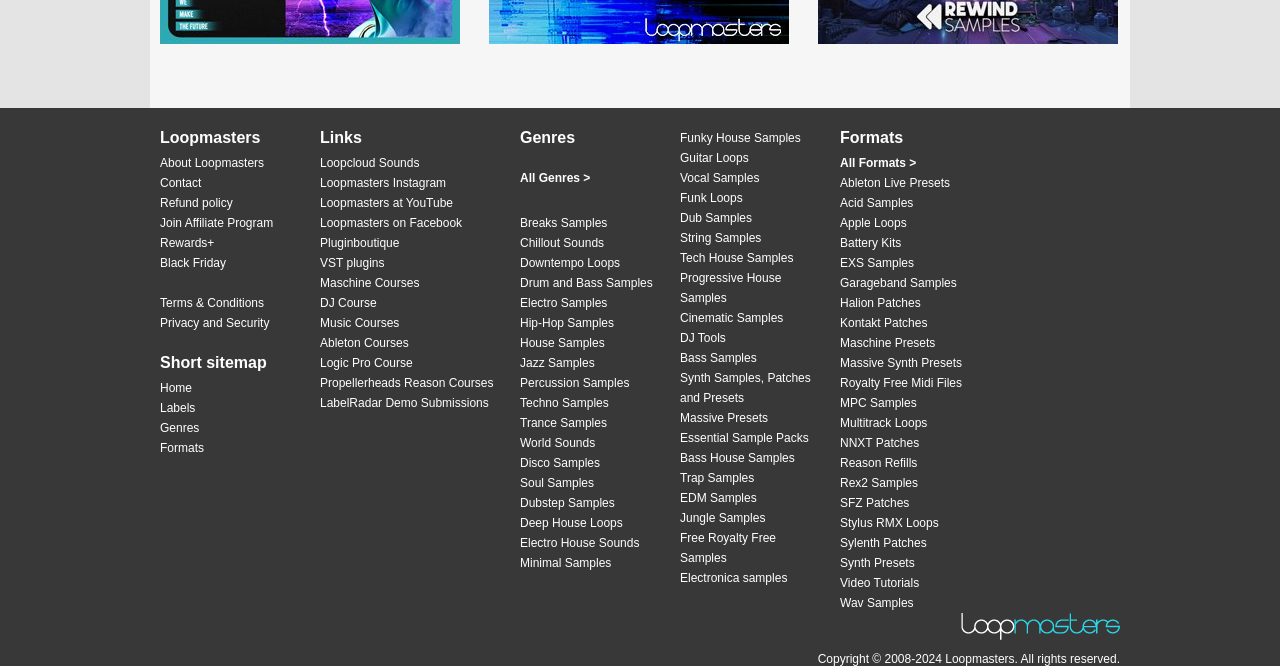Identify the bounding box for the element characterized by the following description: "Tech House Samples".

[0.531, 0.373, 0.641, 0.403]